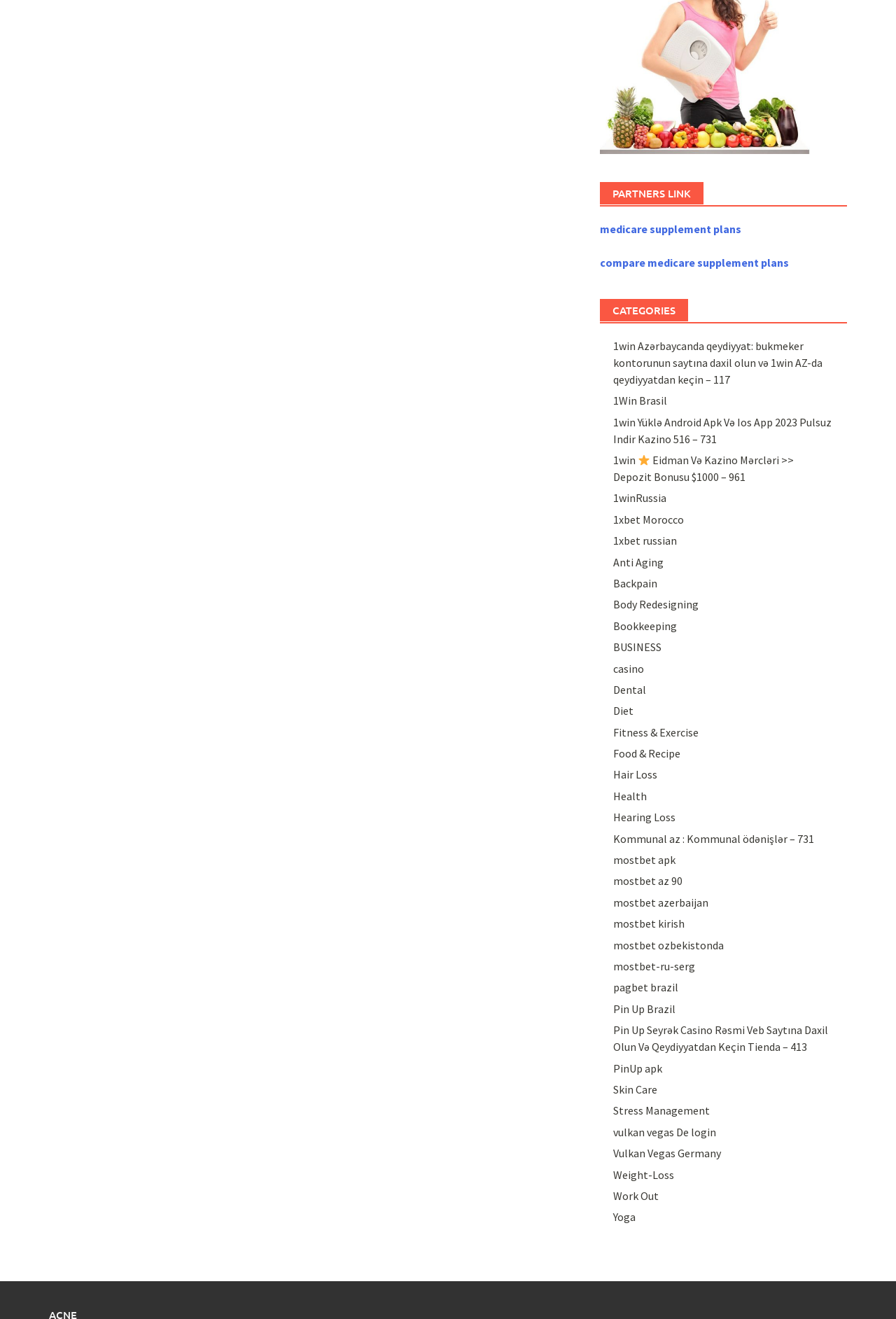Provide the bounding box coordinates, formatted as (top-left x, top-left y, bottom-right x, bottom-right y), with all values being floating point numbers between 0 and 1. Identify the bounding box of the UI element that matches the description: compare medicare supplement plans

[0.669, 0.194, 0.88, 0.204]